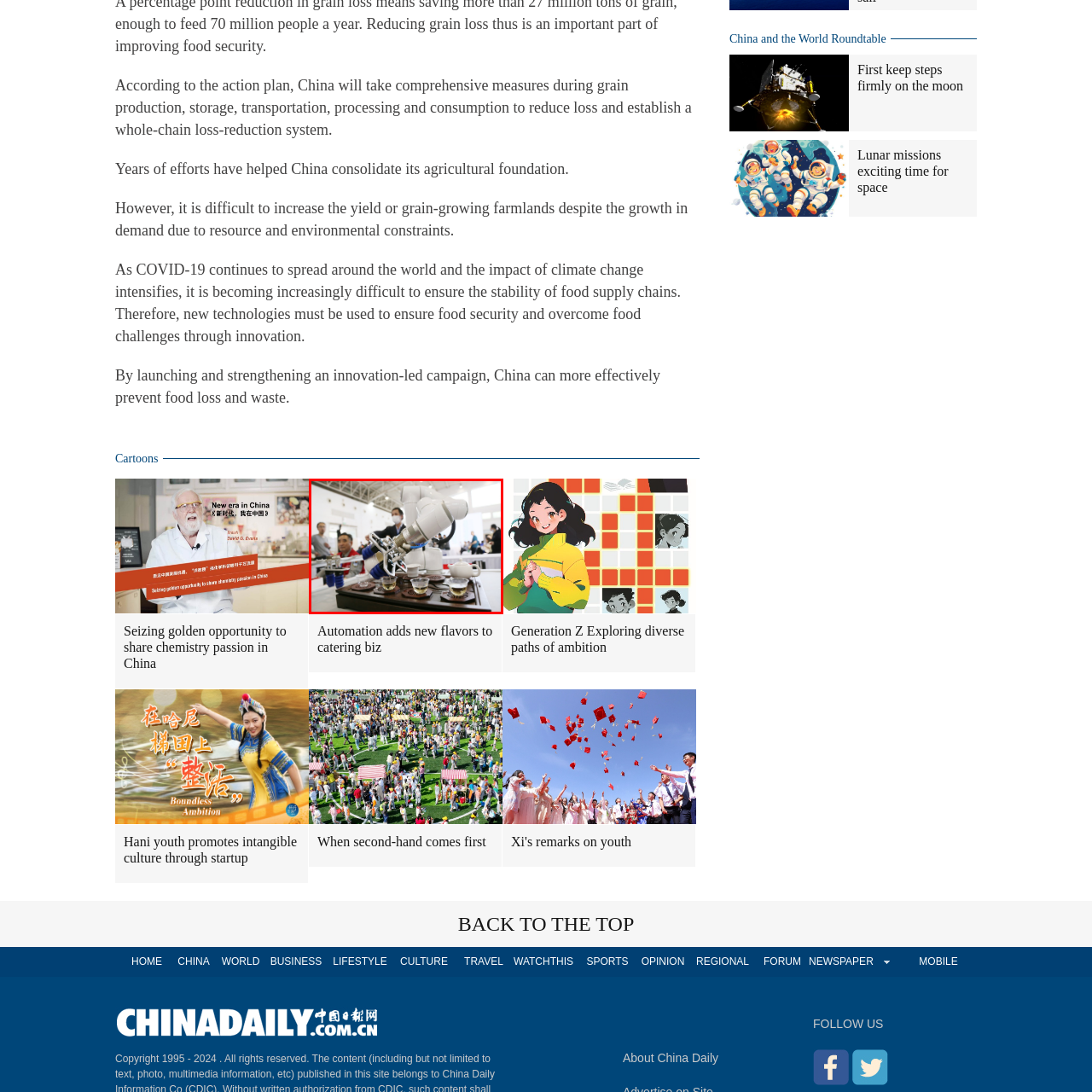Generate a meticulous caption for the image that is highlighted by the red boundary line.

The image showcases a state-of-the-art robotic arm designed for tea brewing, emphasizing the intersection of technology and traditional practices. Set against a bright, modern venue, the robotic apparatus is seen delicately maneuvering a teapot, poised to pour tea into small glass cups arranged on a traditional wooden tea tray. In the background, several attendees, some wearing masks, observe the demonstration, highlighting the event's focus on innovation in the catering industry. This scene illustrates how automation is transforming culinary experiences, merging historic tea traditions with cutting-edge technology, symbolizing a new era in gastronomy.